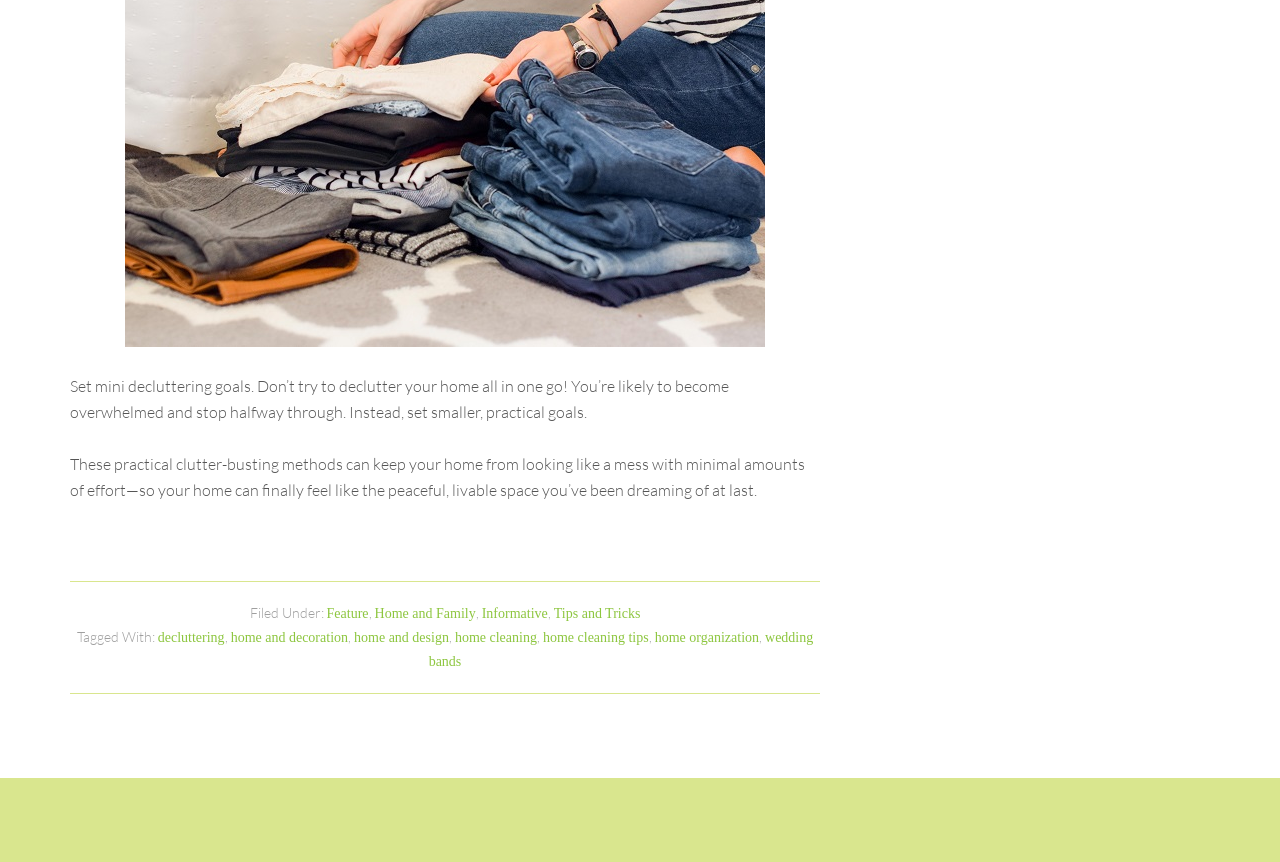Can you identify the bounding box coordinates of the clickable region needed to carry out this instruction: 'Click on the 'Feature' link'? The coordinates should be four float numbers within the range of 0 to 1, stated as [left, top, right, bottom].

[0.255, 0.703, 0.288, 0.721]